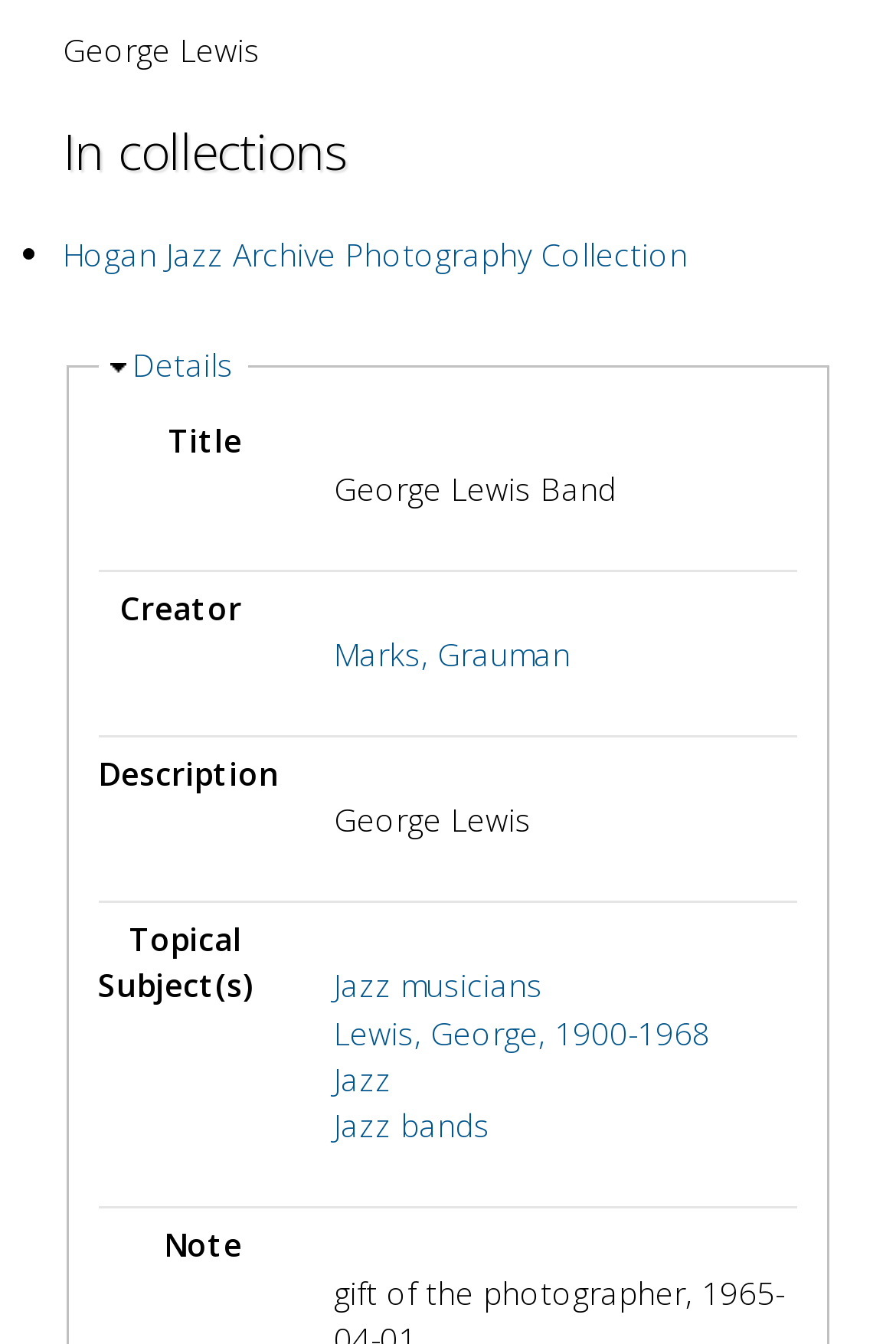What is the topical subject of the collection?
Look at the image and answer the question with a single word or phrase.

Jazz musicians